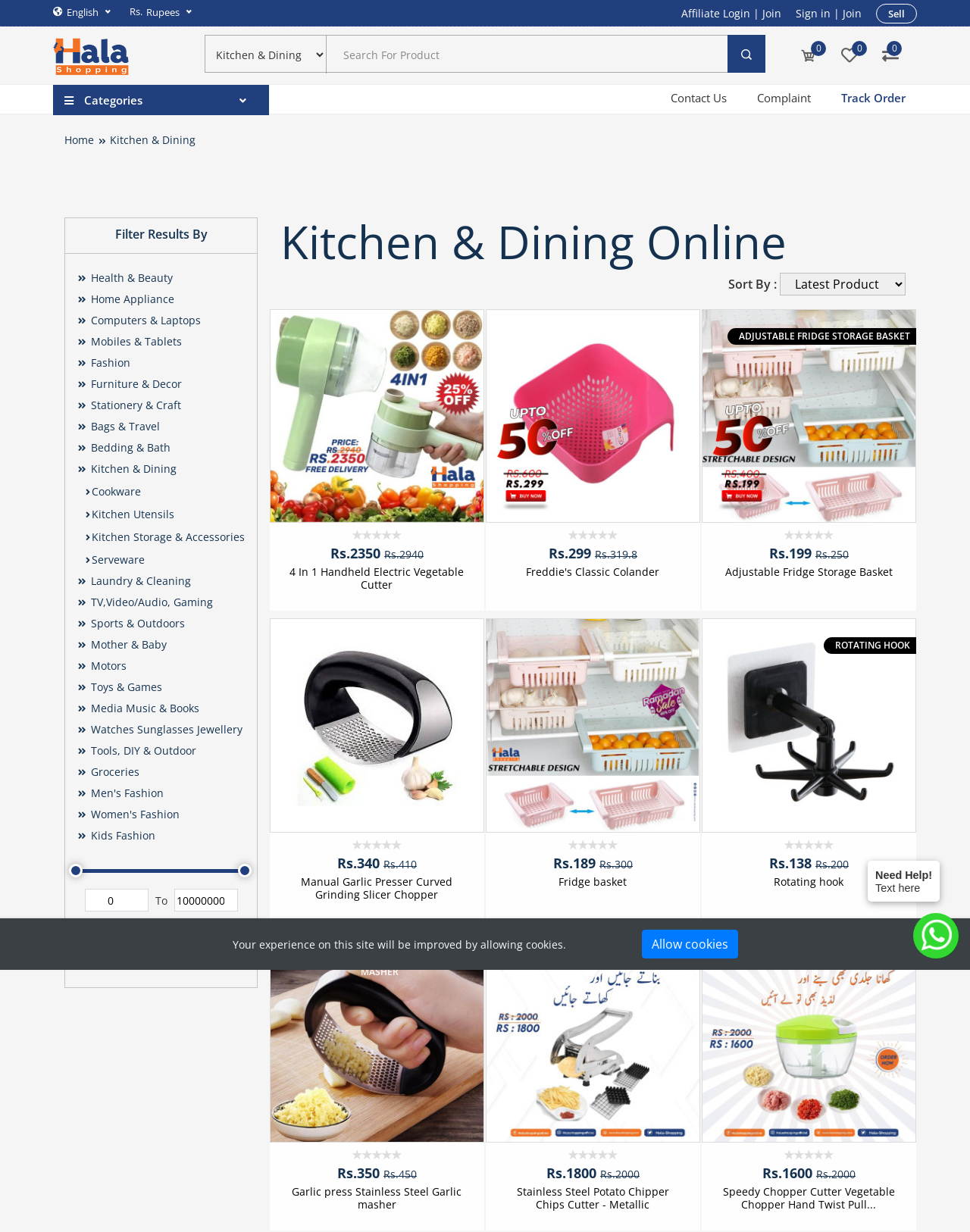Determine the bounding box coordinates of the region to click in order to accomplish the following instruction: "Add the 4 In 1 Handheld Electric Vegetable Cutter to cart". Provide the coordinates as four float numbers between 0 and 1, specifically [left, top, right, bottom].

[0.362, 0.506, 0.429, 0.518]